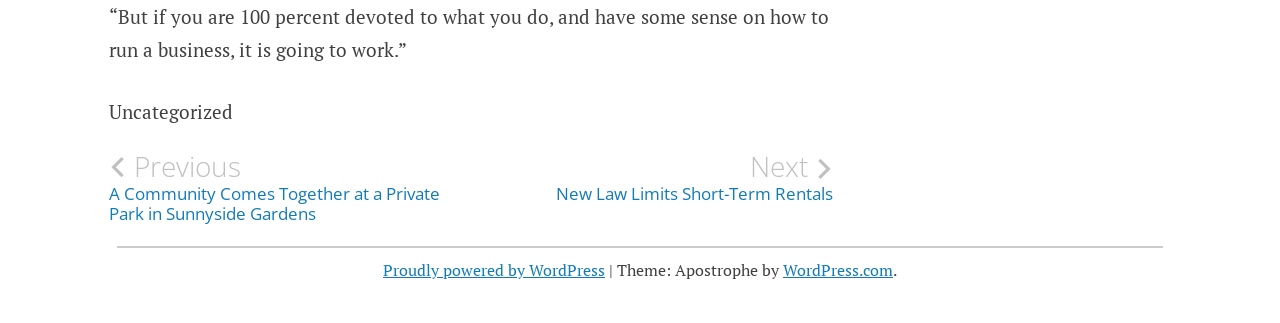Can you find the bounding box coordinates for the UI element given this description: "Proudly powered by WordPress"? Provide the coordinates as four float numbers between 0 and 1: [left, top, right, bottom].

[0.299, 0.803, 0.473, 0.871]